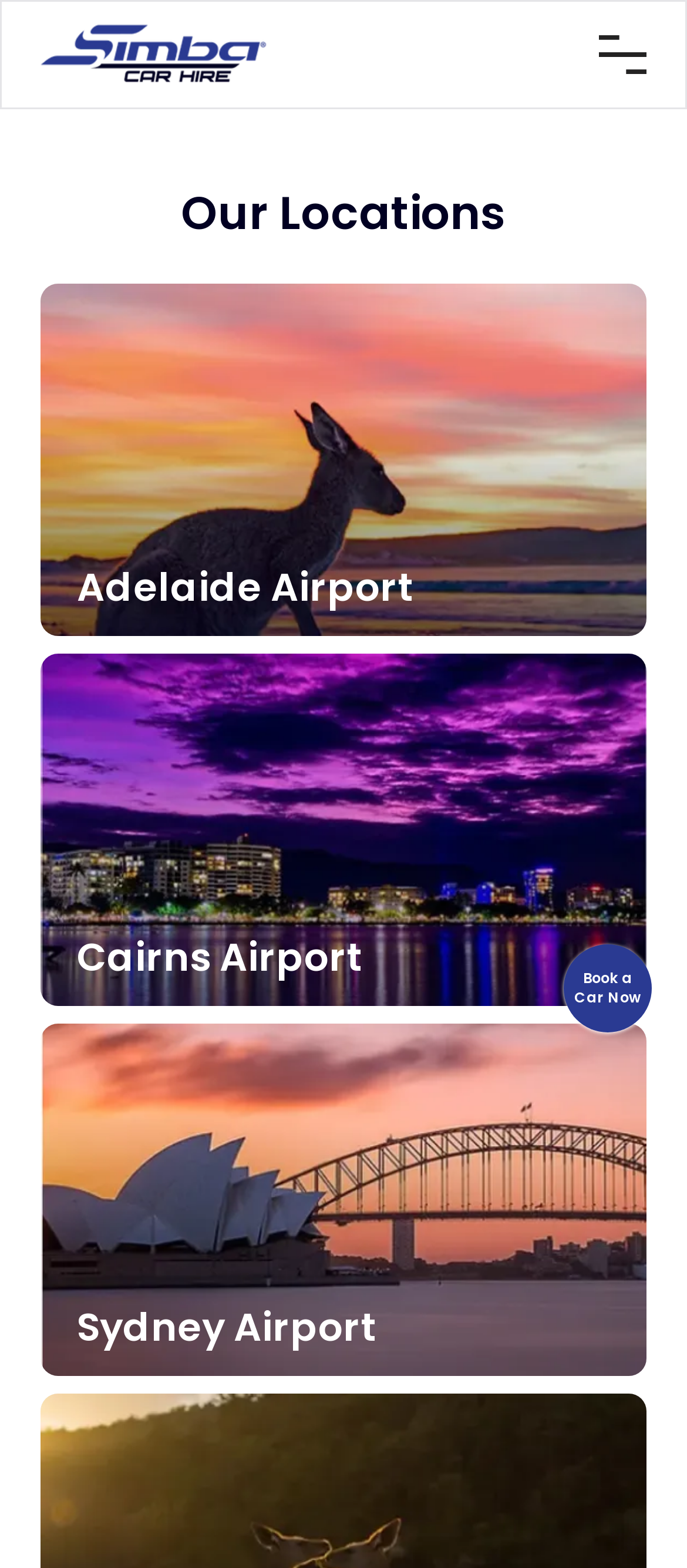What is the purpose of the 'Book a Car Now' button?
Provide an in-depth and detailed explanation in response to the question.

The 'Book a Car Now' button is a call-to-action that allows users to book a car rental service. It is prominently displayed on the webpage, indicating its importance.